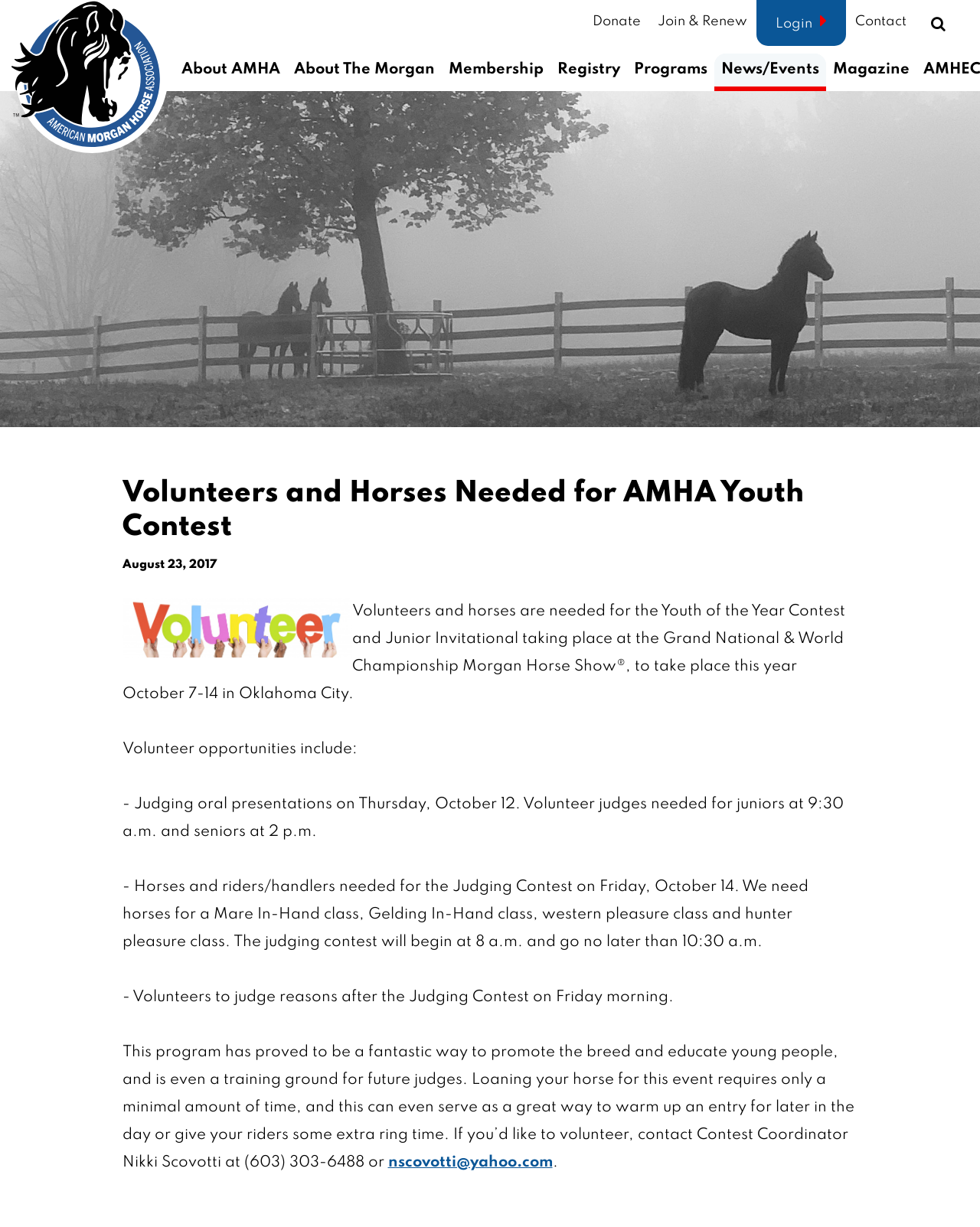Calculate the bounding box coordinates for the UI element based on the following description: "Membership". Ensure the coordinates are four float numbers between 0 and 1, i.e., [left, top, right, bottom].

[0.451, 0.044, 0.562, 0.074]